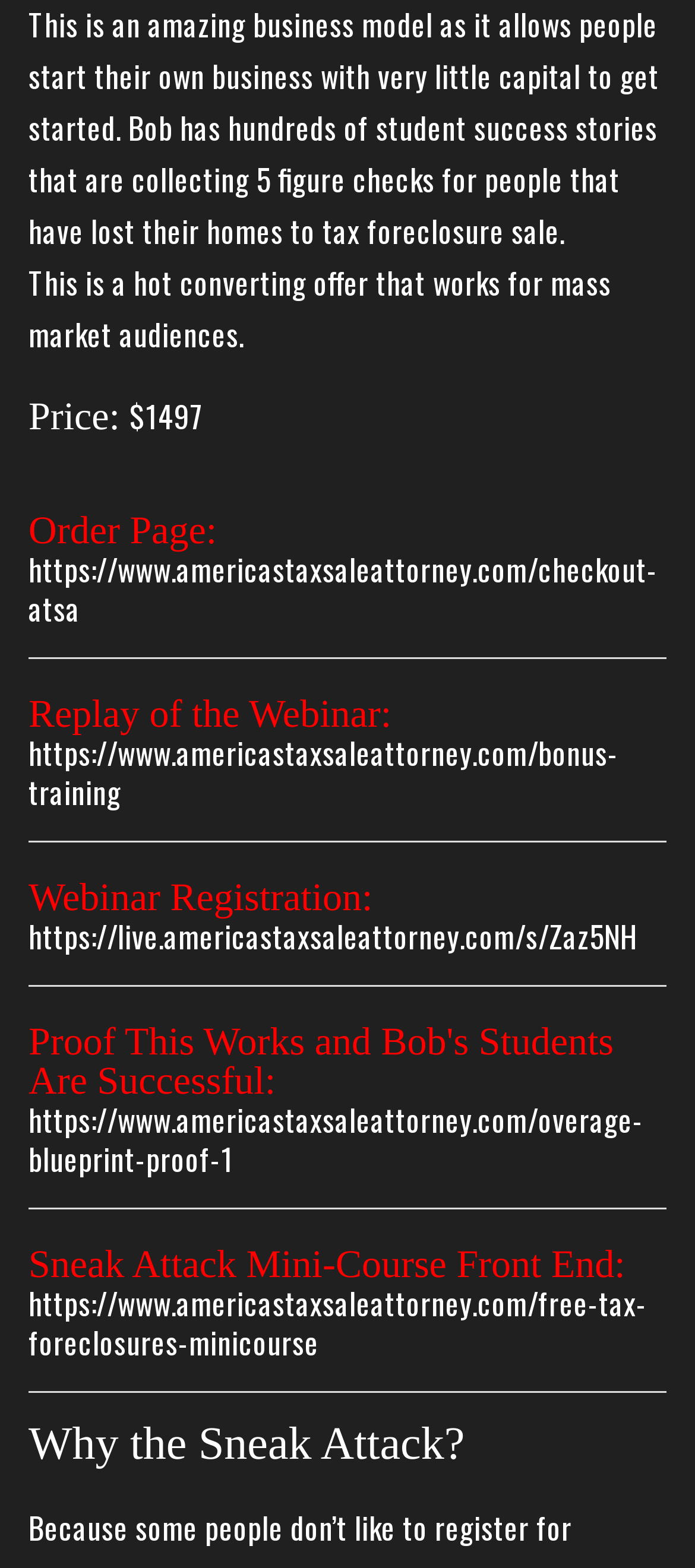Utilize the details in the image to thoroughly answer the following question: What is the topic of the webinar registration link?

The webinar registration link is related to the topic of tax foreclosure sale, as indicated by the URL 'https://live.americastaxsaleattorney.com/s/Zaz5NH' and the context of the webpage, which discusses a business model related to tax foreclosure sales.